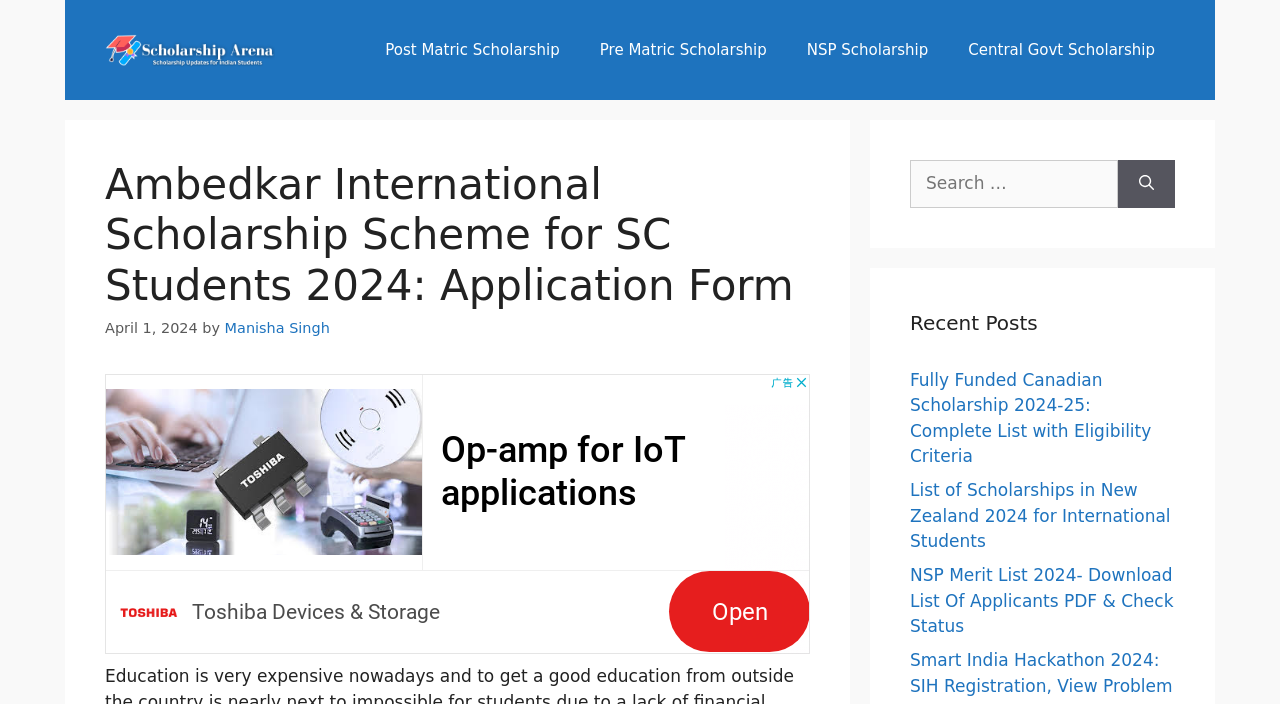Pinpoint the bounding box coordinates for the area that should be clicked to perform the following instruction: "Visit NSP Merit List page".

[0.711, 0.803, 0.917, 0.903]